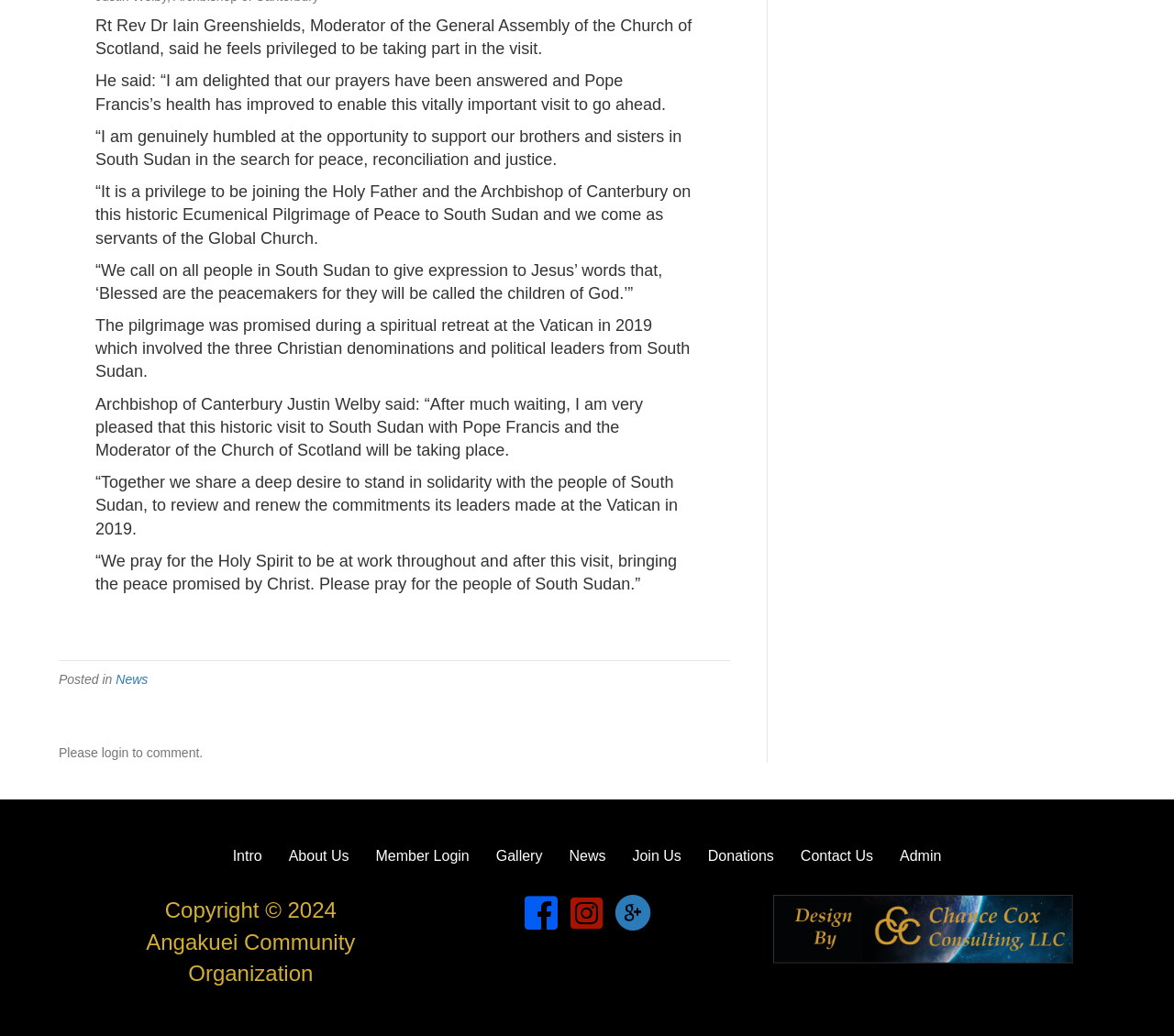Pinpoint the bounding box coordinates of the clickable element to carry out the following instruction: "Go to the 'Intro' page."

[0.187, 0.807, 0.234, 0.846]